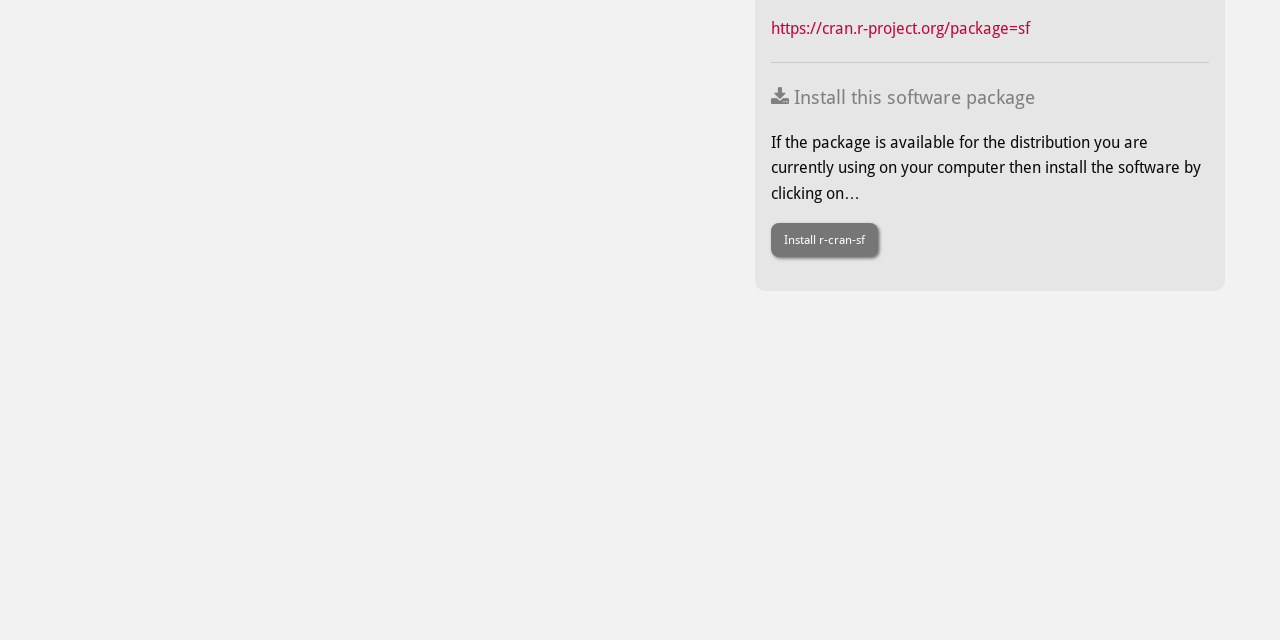Identify the bounding box for the UI element described as: "https://cran.r-project.org/package=sf". The coordinates should be four float numbers between 0 and 1, i.e., [left, top, right, bottom].

[0.602, 0.03, 0.805, 0.06]